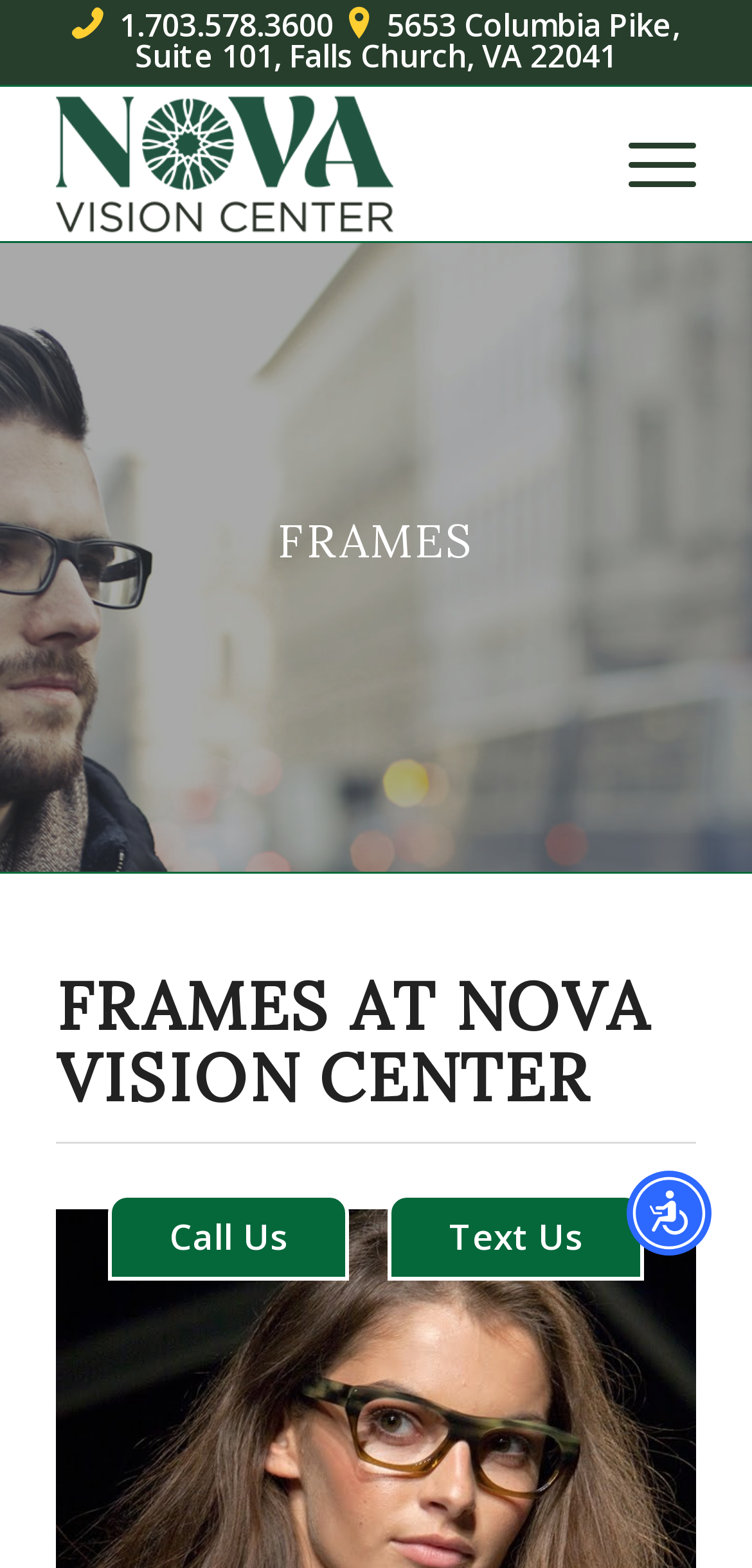What is the address of Nova Vision Center?
Relying on the image, give a concise answer in one word or a brief phrase.

5653 Columbia Pike, Suite 101, Falls Church, VA 22041